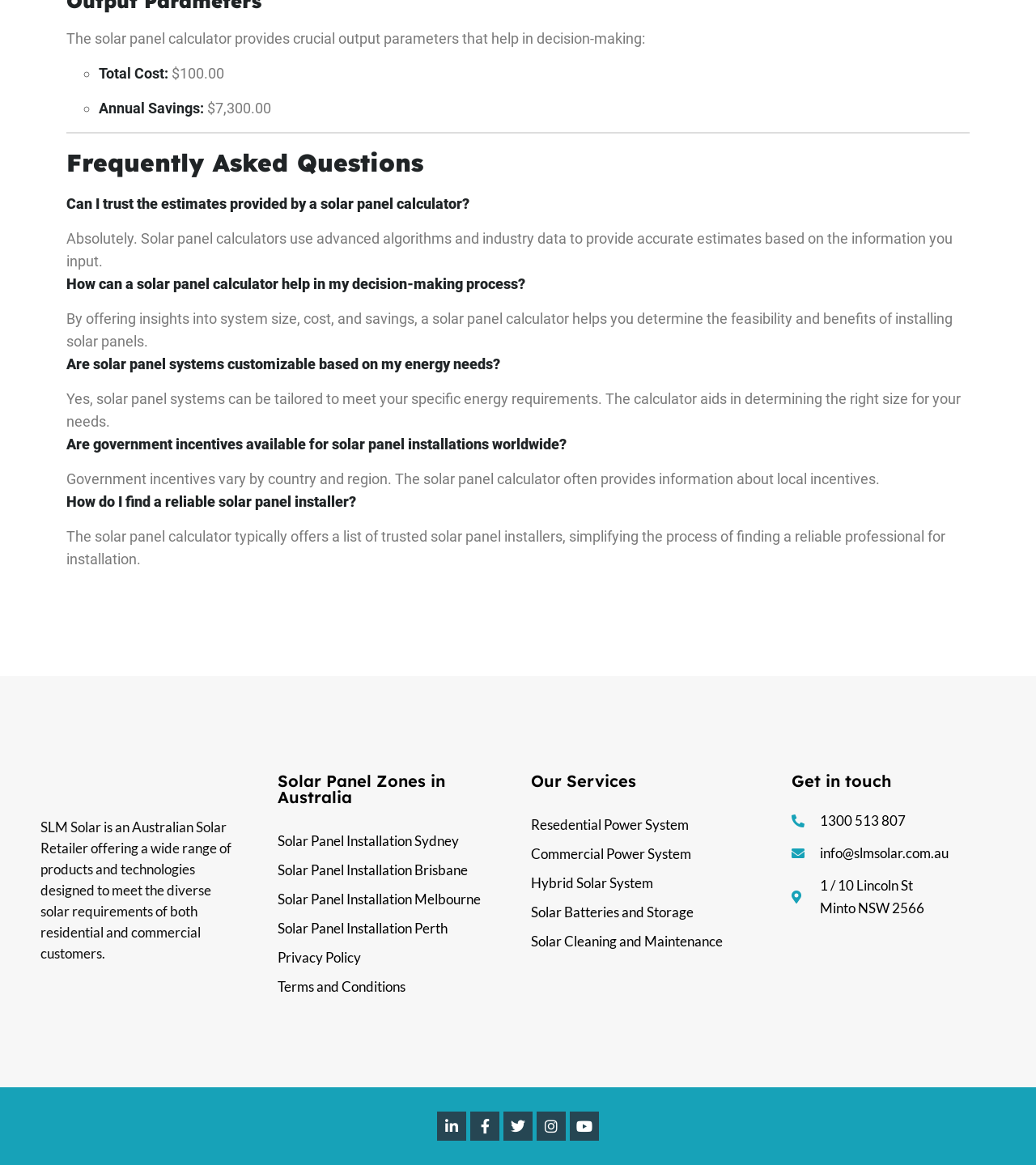What is the total cost of the solar panel system?
Using the image, answer in one word or phrase.

$100.00